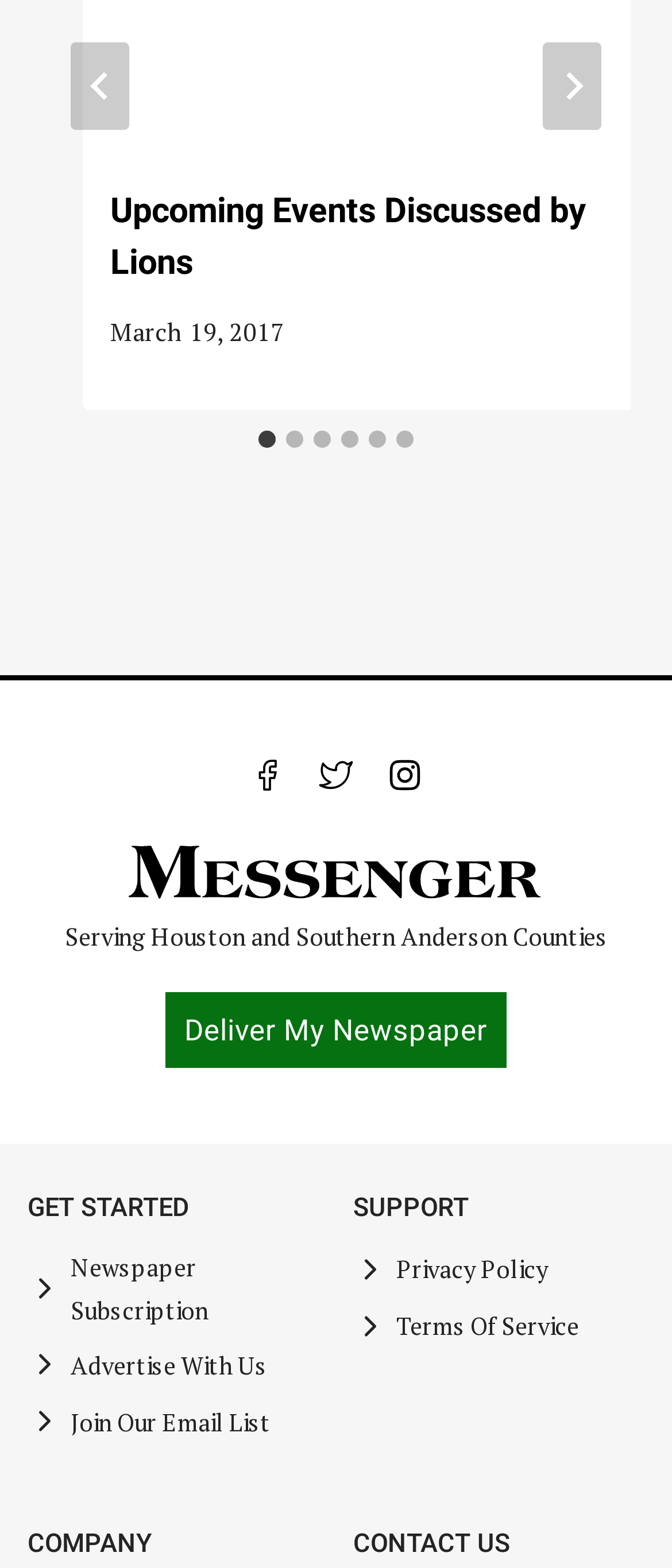How many tabs are there in the tablist?
Examine the screenshot and reply with a single word or phrase.

6